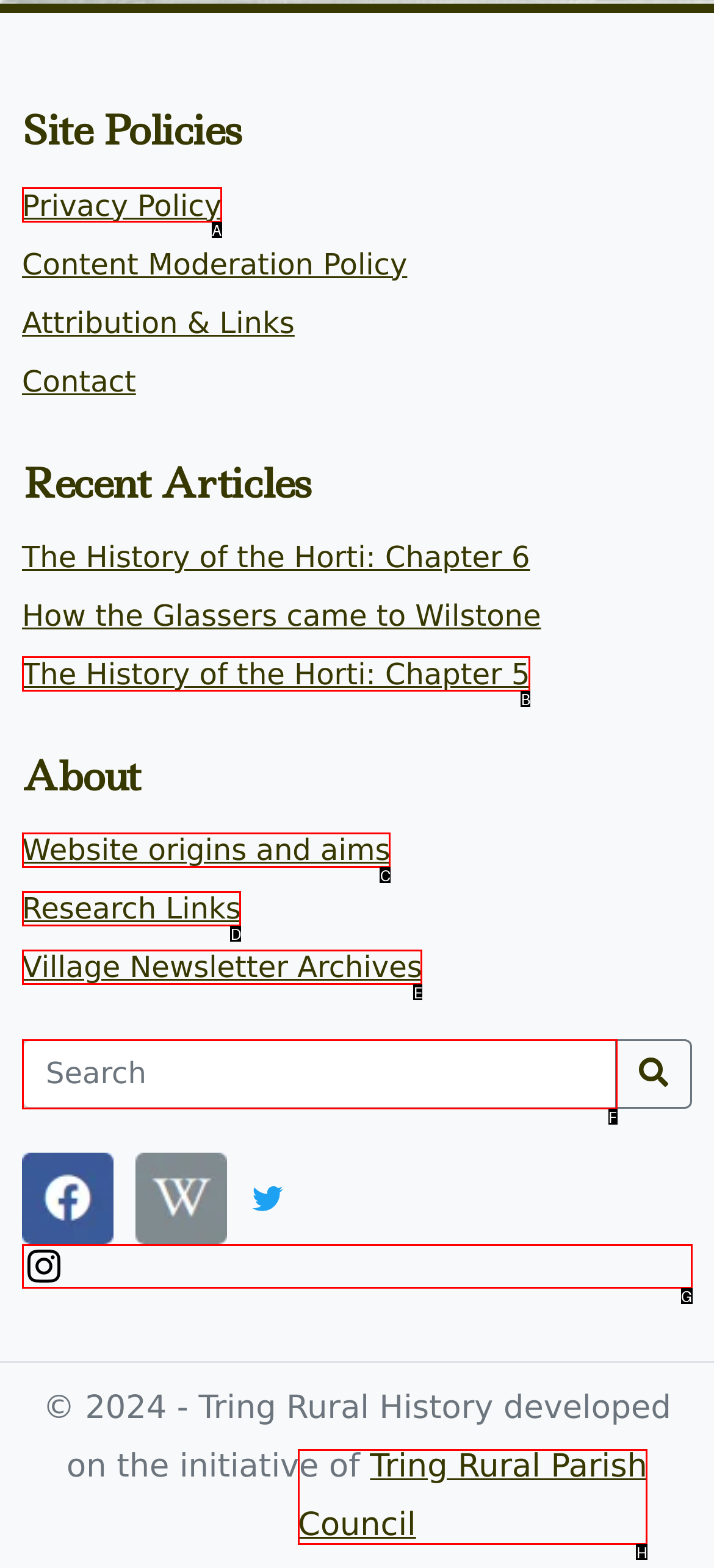Tell me the letter of the option that corresponds to the description: Research Links
Answer using the letter from the given choices directly.

D